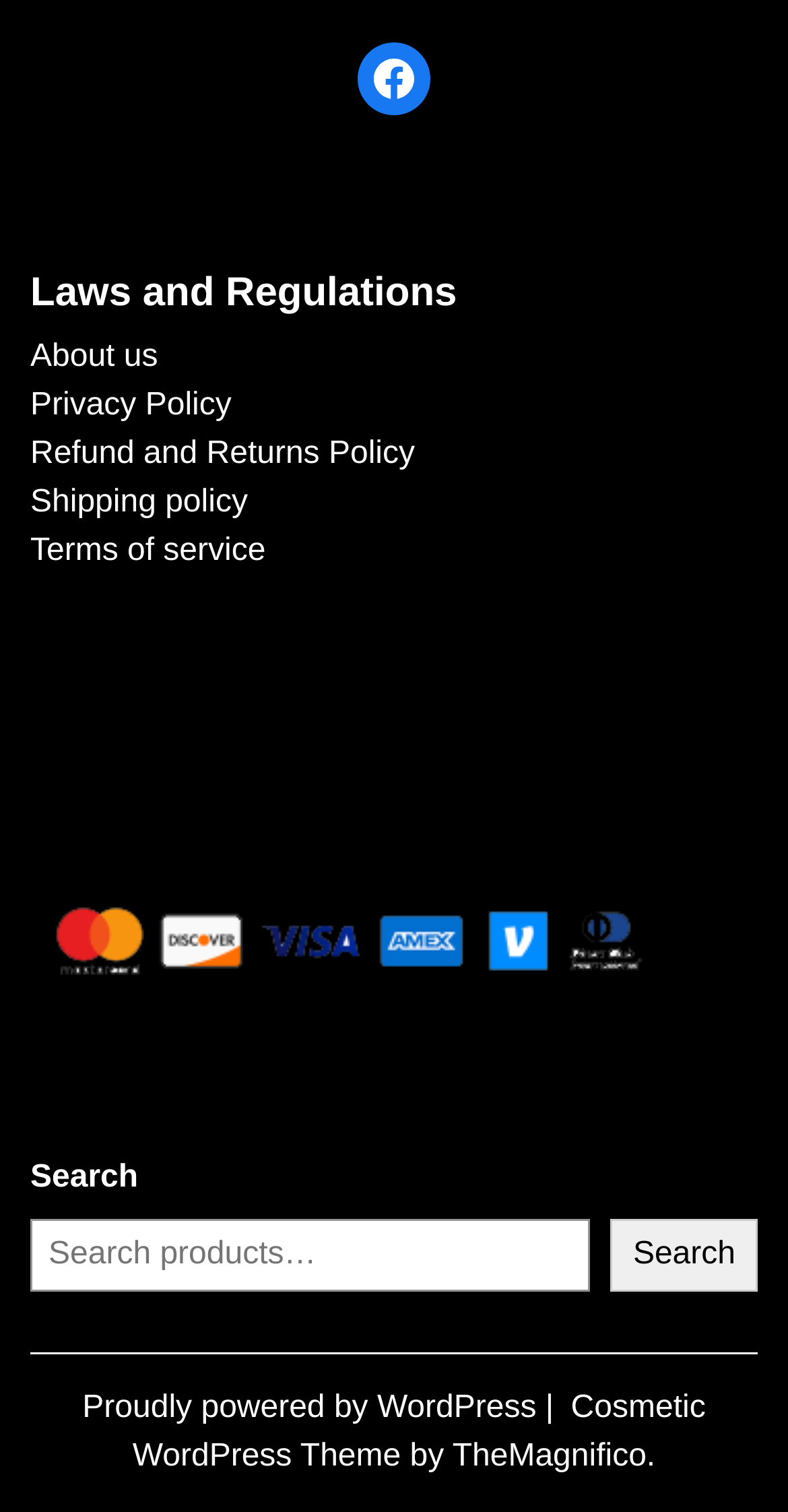Please specify the bounding box coordinates of the clickable region necessary for completing the following instruction: "Visit About us page". The coordinates must consist of four float numbers between 0 and 1, i.e., [left, top, right, bottom].

[0.038, 0.224, 0.2, 0.247]